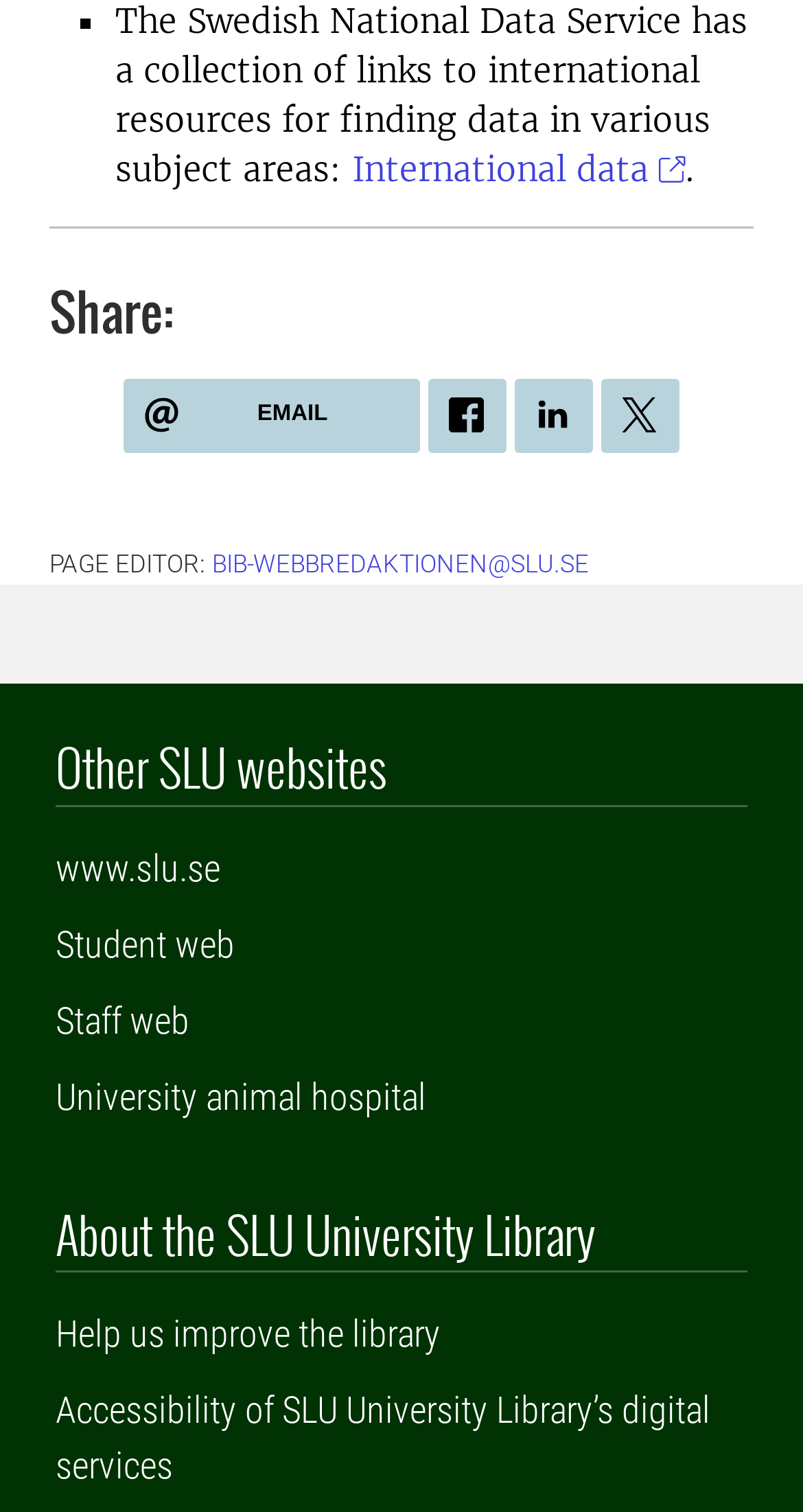Please provide the bounding box coordinates for the element that needs to be clicked to perform the instruction: "Contact PAGE EDITOR". The coordinates must consist of four float numbers between 0 and 1, formatted as [left, top, right, bottom].

[0.264, 0.364, 0.733, 0.383]